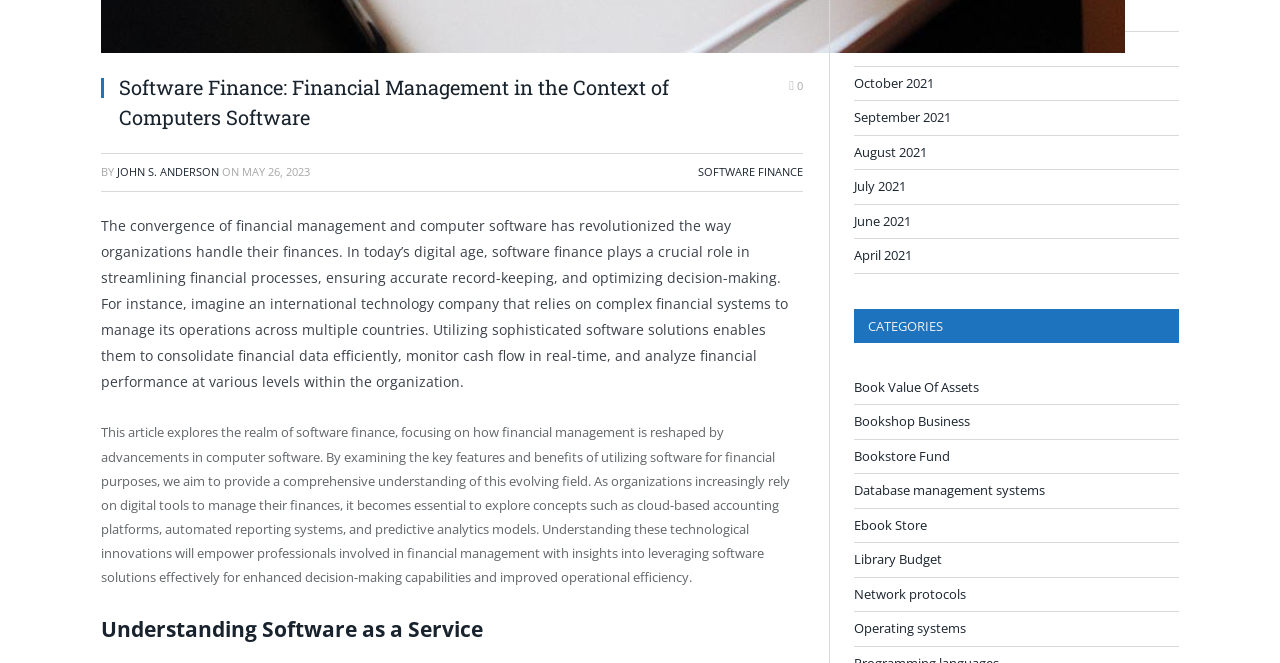Who is the author of the article?
Based on the image, give a one-word or short phrase answer.

JOHN S. ANDERSON